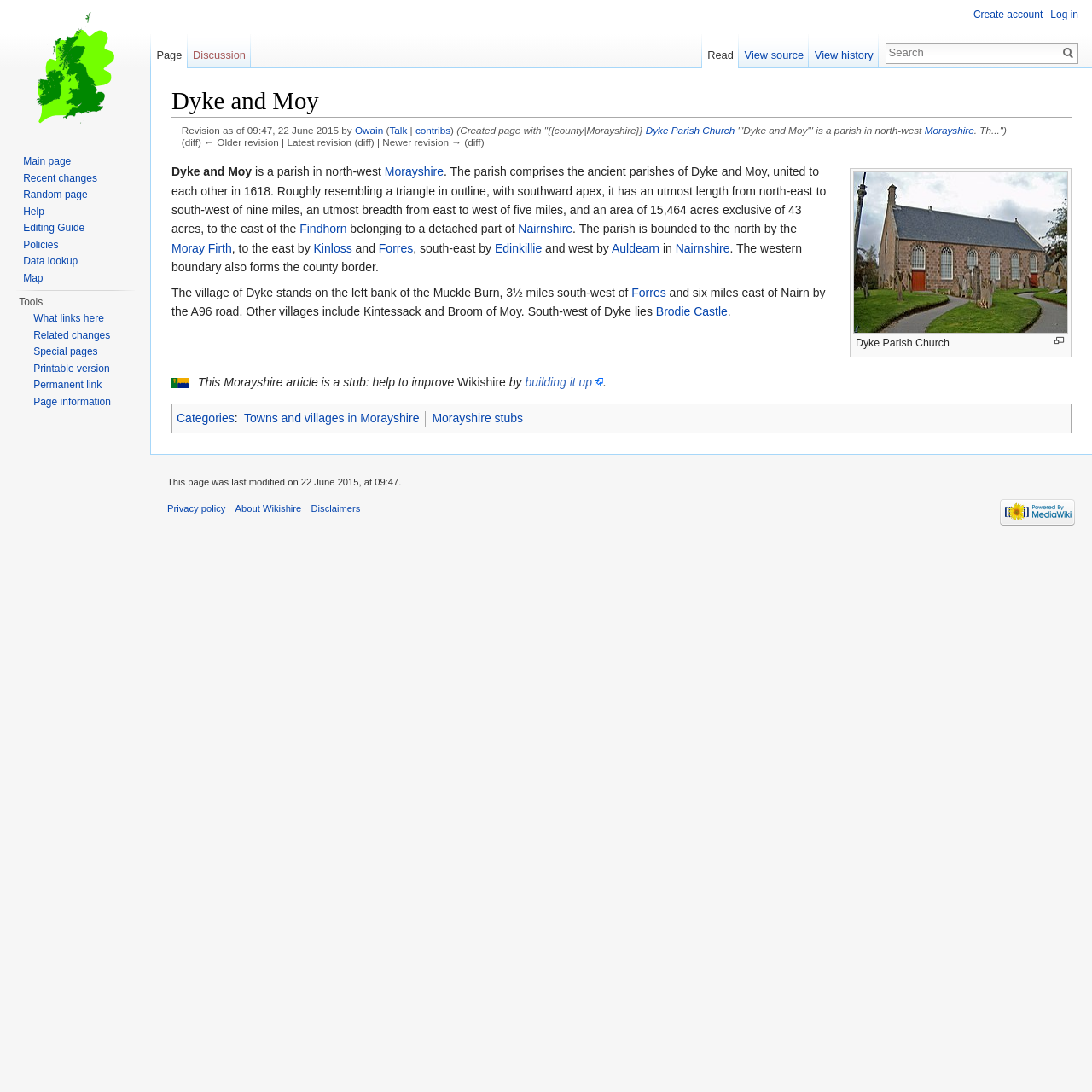Identify the bounding box of the UI element described as follows: "name="search" placeholder="Search" title="Search Wikishire [alt-shift-f]"". Provide the coordinates as four float numbers in the range of 0 to 1 [left, top, right, bottom].

[0.812, 0.04, 0.969, 0.056]